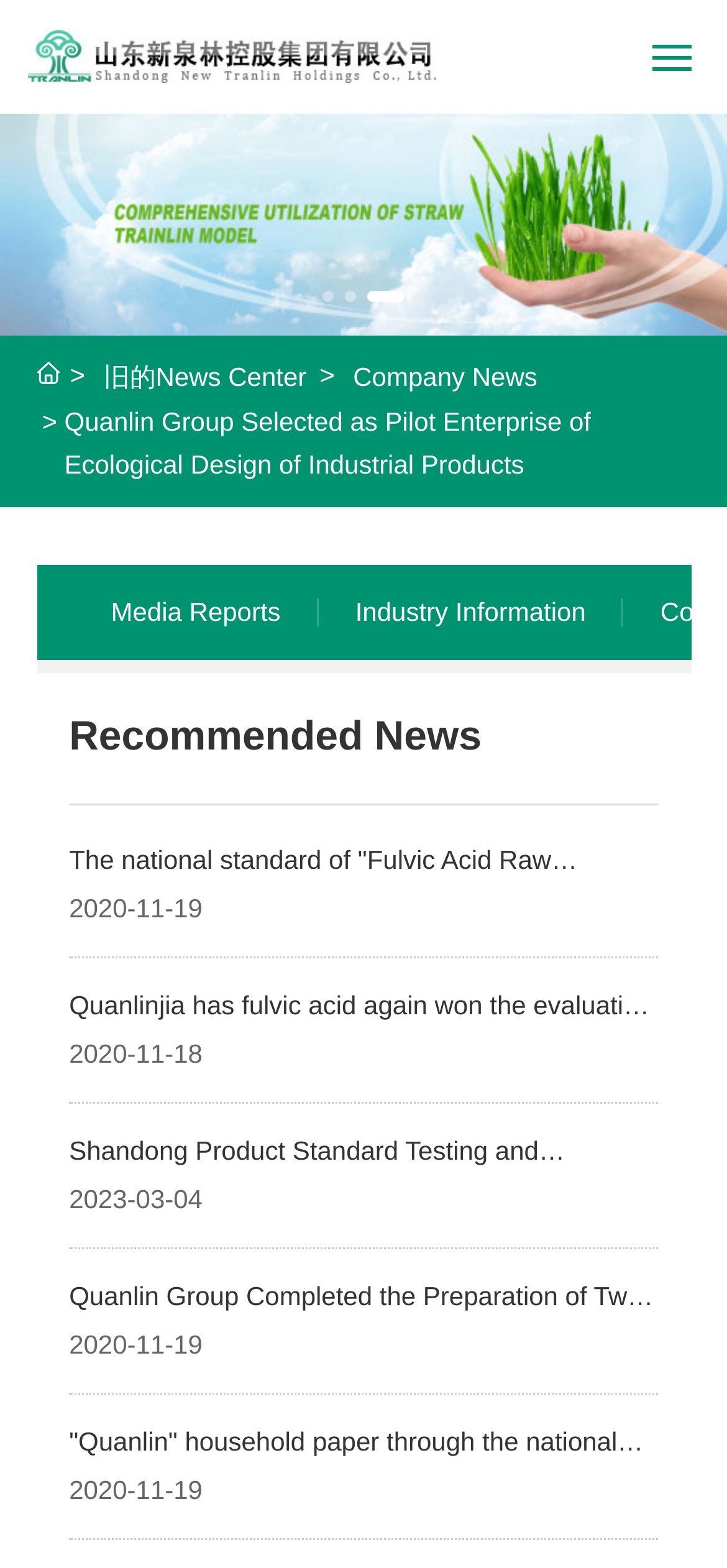Summarize the contents and layout of the webpage in detail.

The webpage appears to be the homepage of Quanlin Group, a company involved in ecological design and industrial products. At the top left, there is a logo with the text "New Tranlin" accompanied by an image. 

To the right of the logo, there is a navigation menu with links to various sections of the website, including "Home", "About Us", "News", "Products", "Tranlin Model", "Innovating", and "Join us". 

Below the navigation menu, there are three buttons to navigate through slides. On the left side of the page, there is a section with a title "Quanlin Group Selected as Pilot Enterprise of Ecological Design of Industrial Products" in a prominent font size. 

Below this title, there are two columns of links and text. The left column has links to "Media Reports" and "Industry Information", while the right column has a section titled "Recommended News" with several news articles. Each news article has a title, a brief description, and a date. The news articles are stacked vertically, with the most recent ones at the top. 

The news articles include titles such as "The national standard of 'Fulvic Acid Raw Materials and Fertilizer Terminology' edited by Quanlin Group was approved for distribution", "Quanlinjia has fulvic acid again won the evaluation certificate of organic agricultural inputs in China, Europe and the United States", and "'Quanlin' household paper through the national ecological origin product protection review".